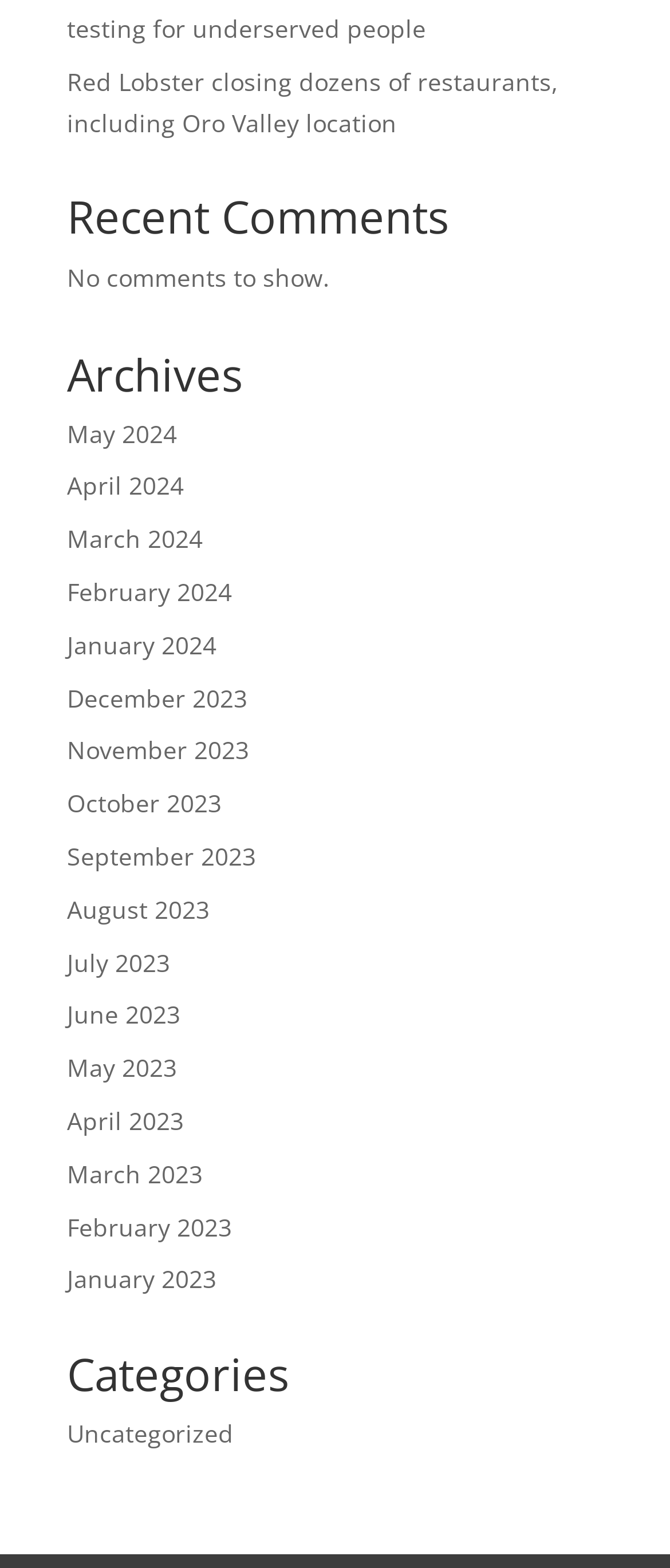Given the element description, predict the bounding box coordinates in the format (top-left x, top-left y, bottom-right x, bottom-right y). Make sure all values are between 0 and 1. Here is the element description: Uncategorized

[0.1, 0.904, 0.349, 0.925]